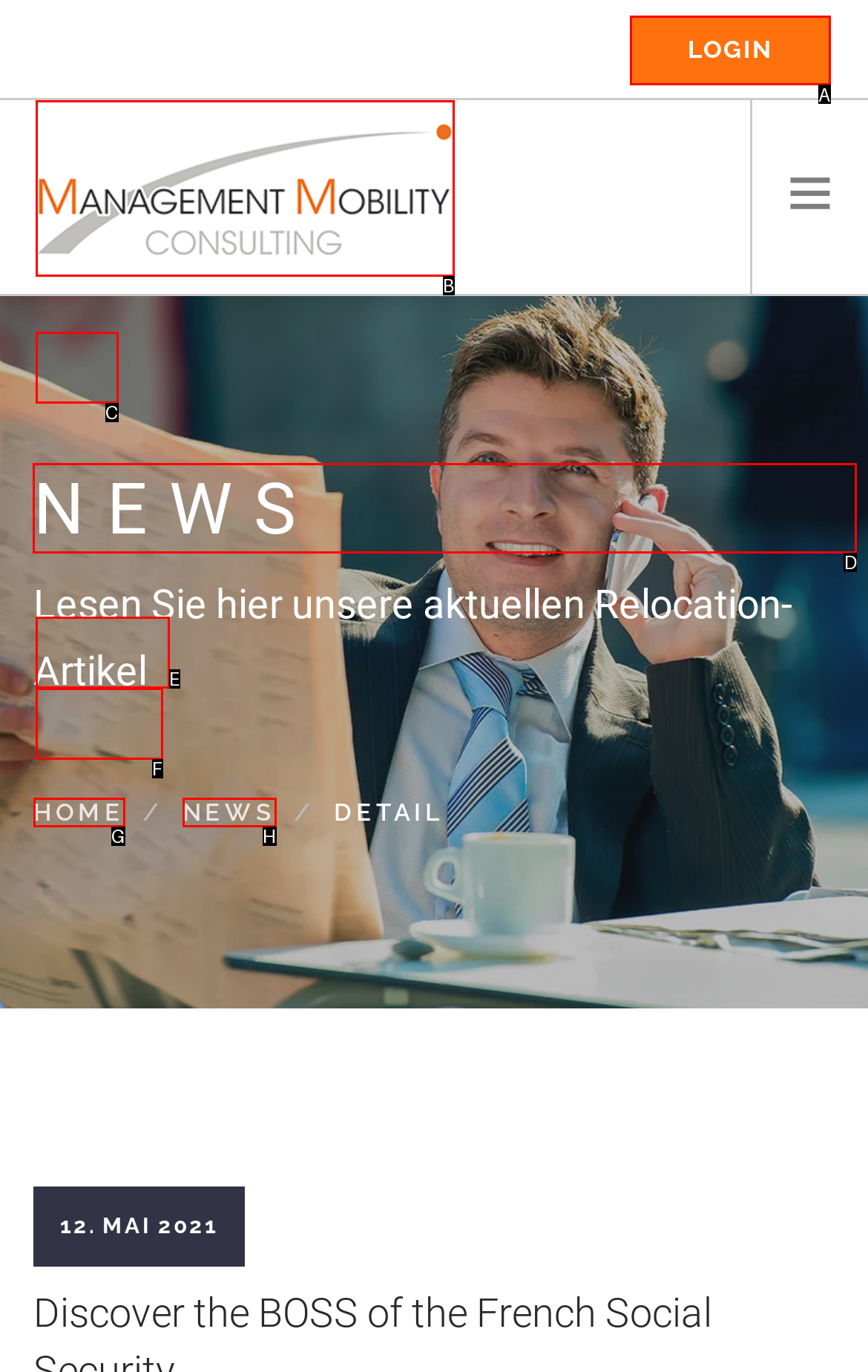Tell me which letter corresponds to the UI element that should be clicked to fulfill this instruction: read NEWS
Answer using the letter of the chosen option directly.

D